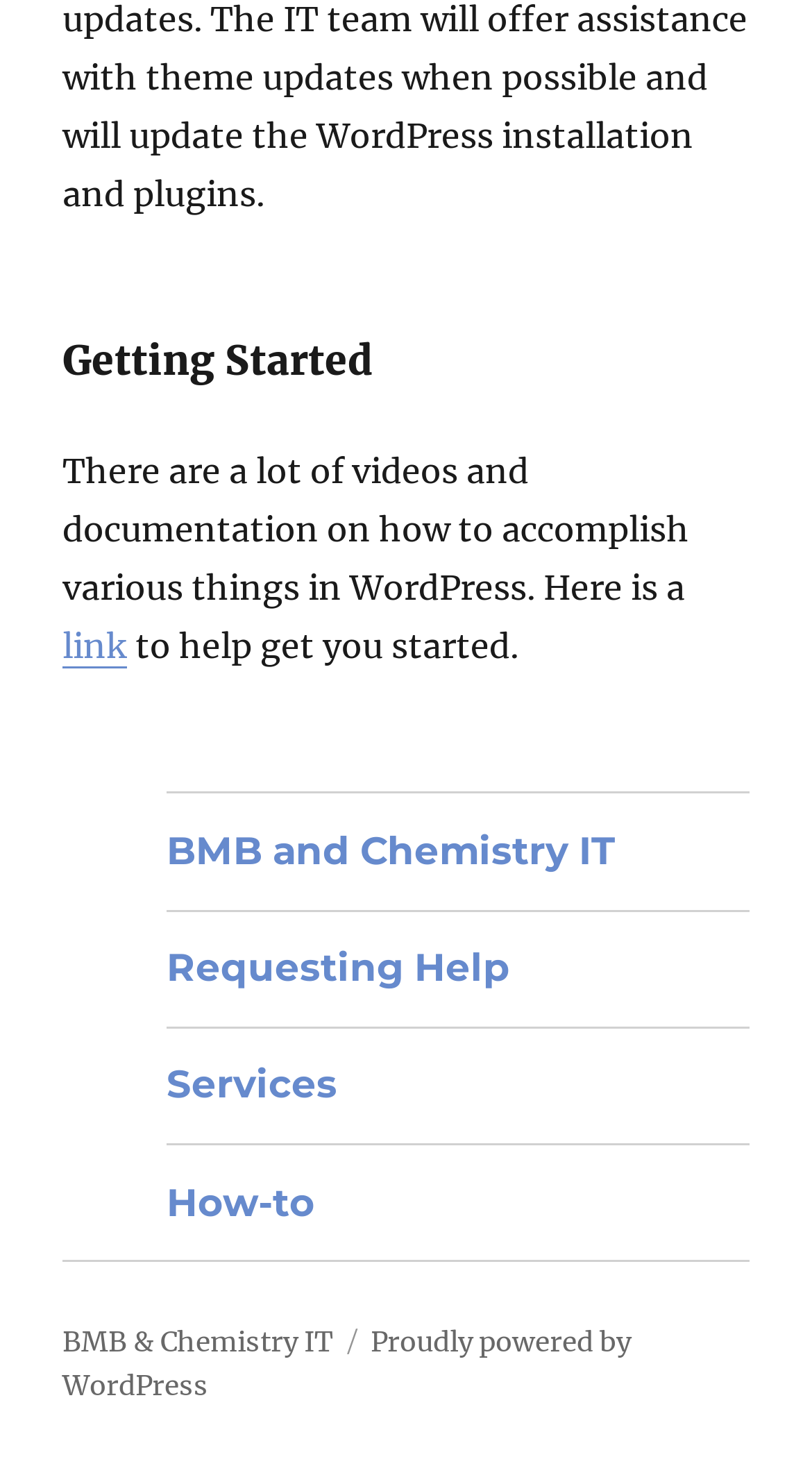Using the provided description: "Requesting Help", find the bounding box coordinates of the corresponding UI element. The output should be four float numbers between 0 and 1, in the format [left, top, right, bottom].

[0.205, 0.622, 0.923, 0.7]